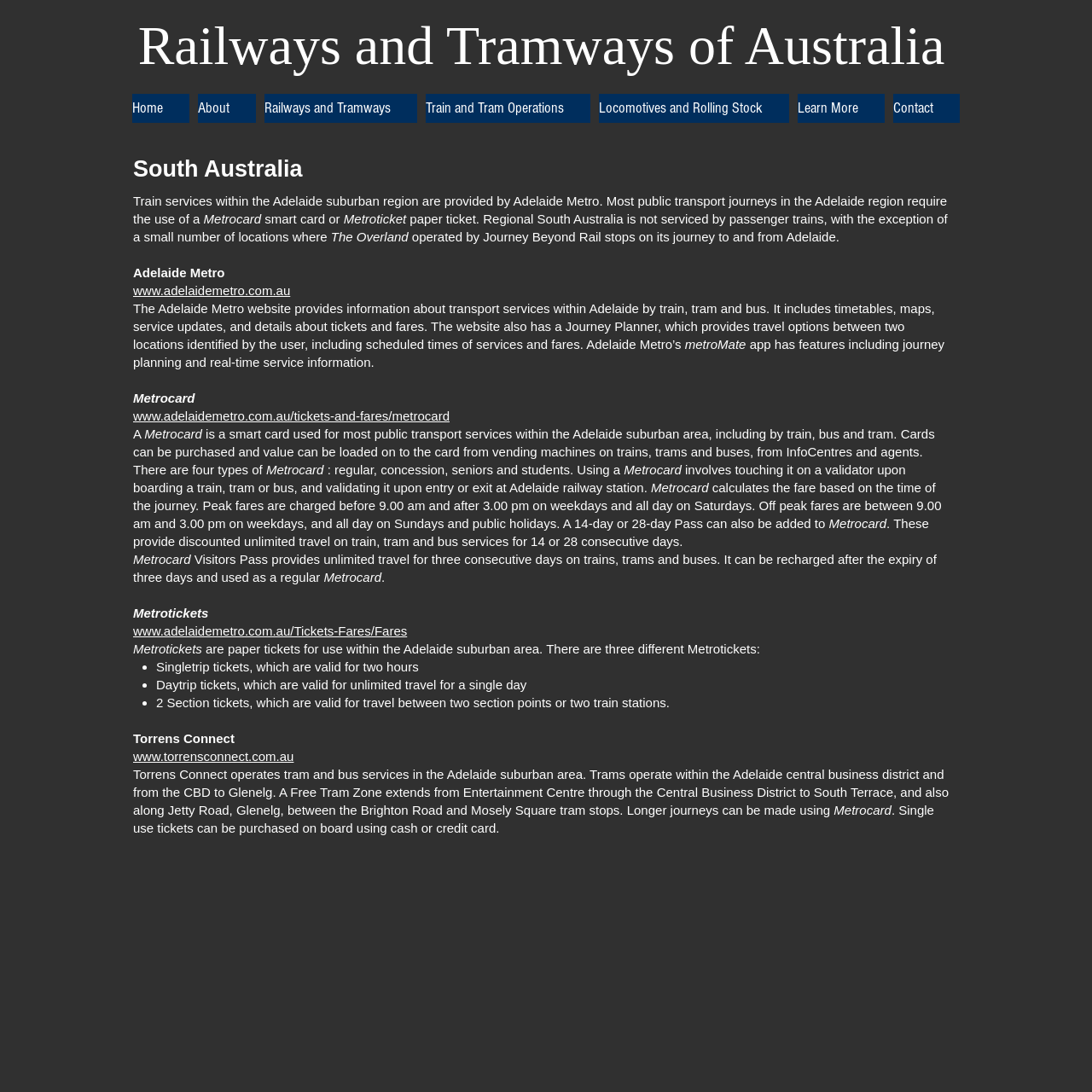Given the description: "Railways and Tramways", determine the bounding box coordinates of the UI element. The coordinates should be formatted as four float numbers between 0 and 1, [left, top, right, bottom].

[0.242, 0.086, 0.382, 0.112]